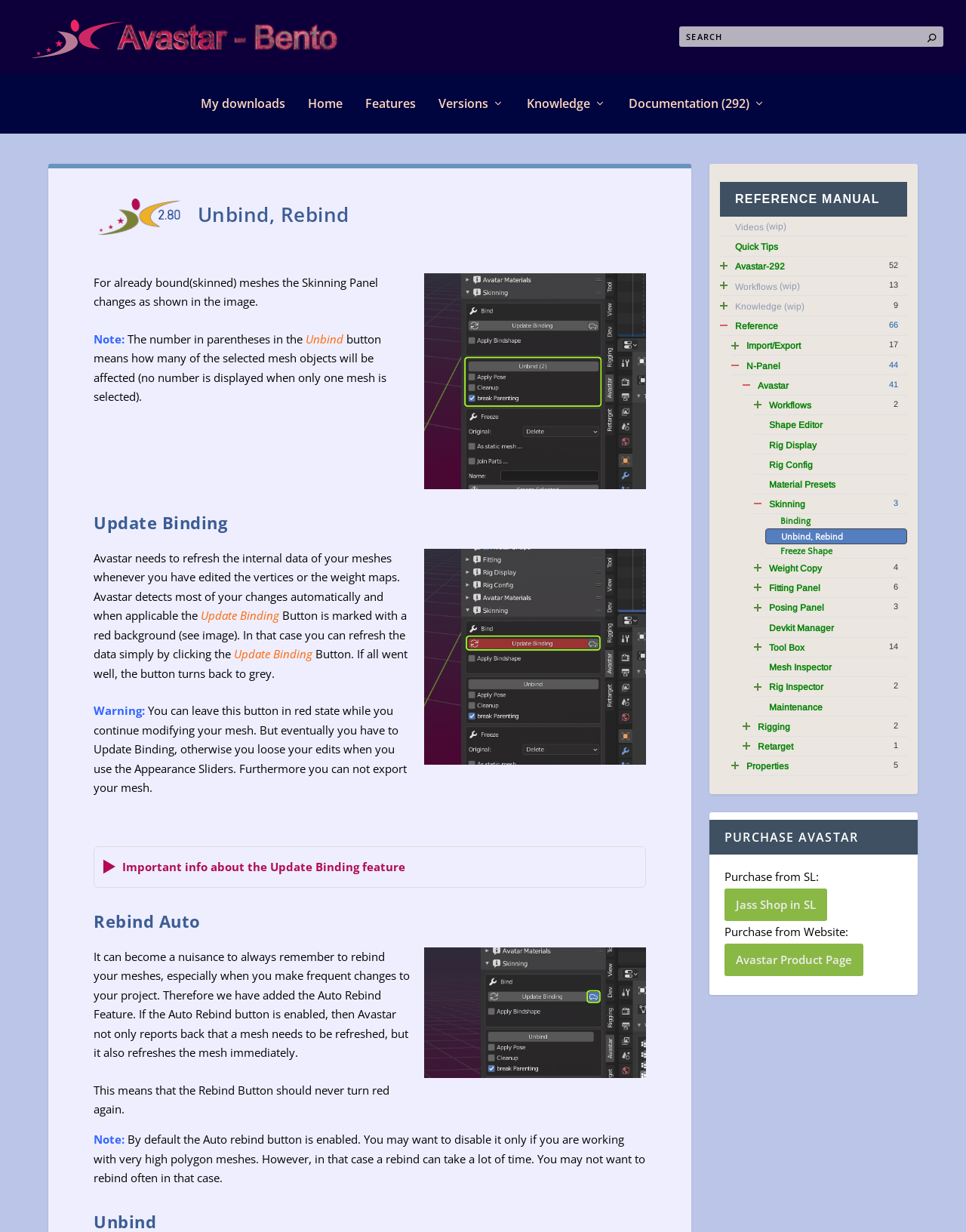Identify the bounding box coordinates for the element that needs to be clicked to fulfill this instruction: "Search for:". Provide the coordinates in the format of four float numbers between 0 and 1: [left, top, right, bottom].

[0.703, 0.021, 0.977, 0.038]